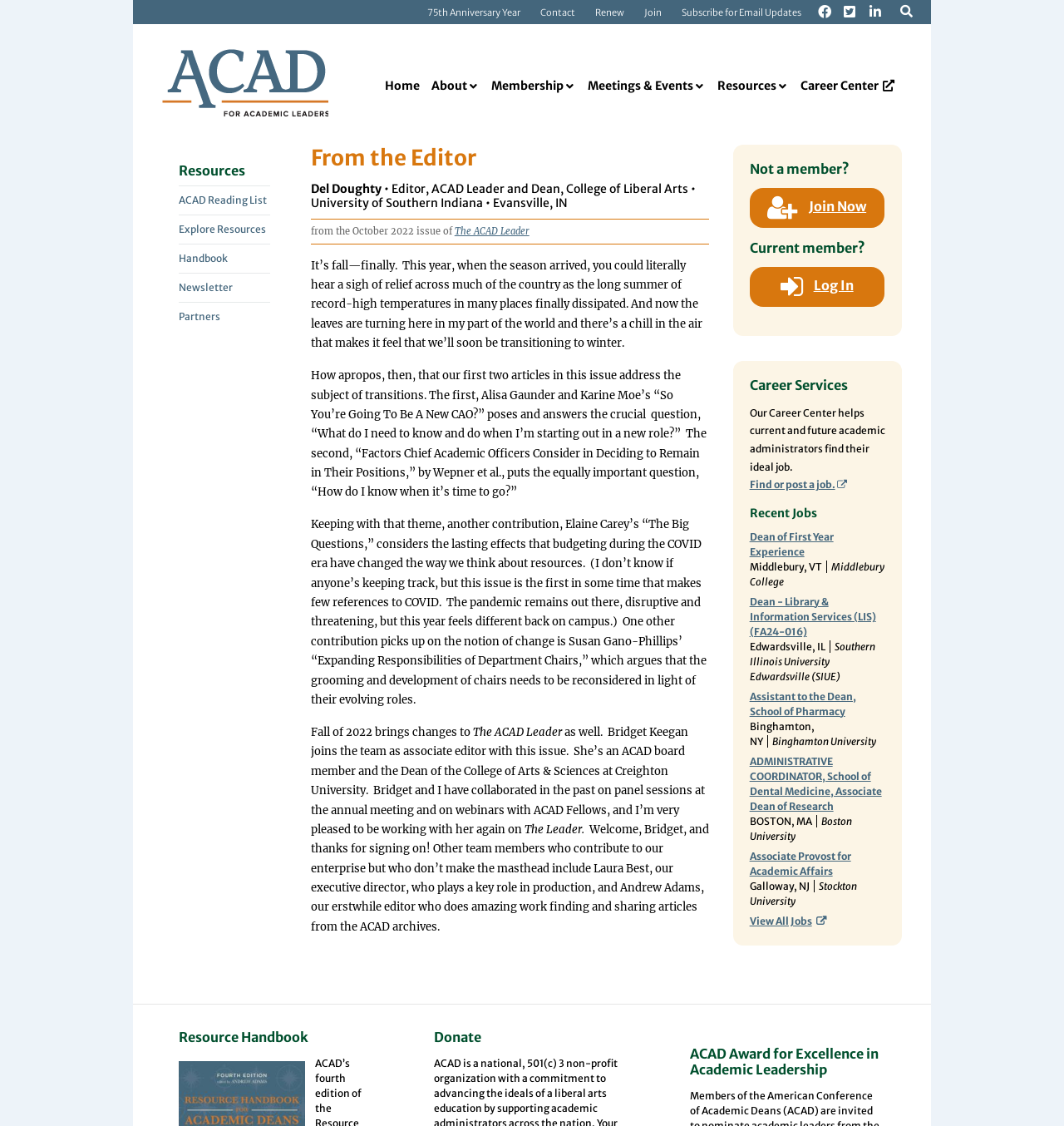What is the name of the editor of ACAD Leader?
Using the image as a reference, answer the question with a short word or phrase.

Del Doughty